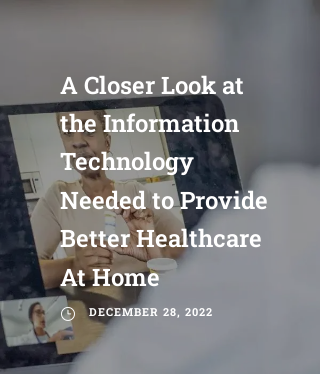Formulate a detailed description of the image content.

The image showcases a healthcare professional engaging in a telehealth consultation, highlighting the vital role of information technology in delivering effective healthcare services from home. The visual emphasizes the importance of remote healthcare access, showcasing a patient and provider interaction via a digital platform, which is essential in modern healthcare practices. The text overlay reads, "A Closer Look at the Information Technology Needed to Provide Better Healthcare At Home," underscoring the focus of the associated article published on December 28, 2022. This reflects the growing trend of utilizing technology to enhance patient care and accessibility in home healthcare settings.